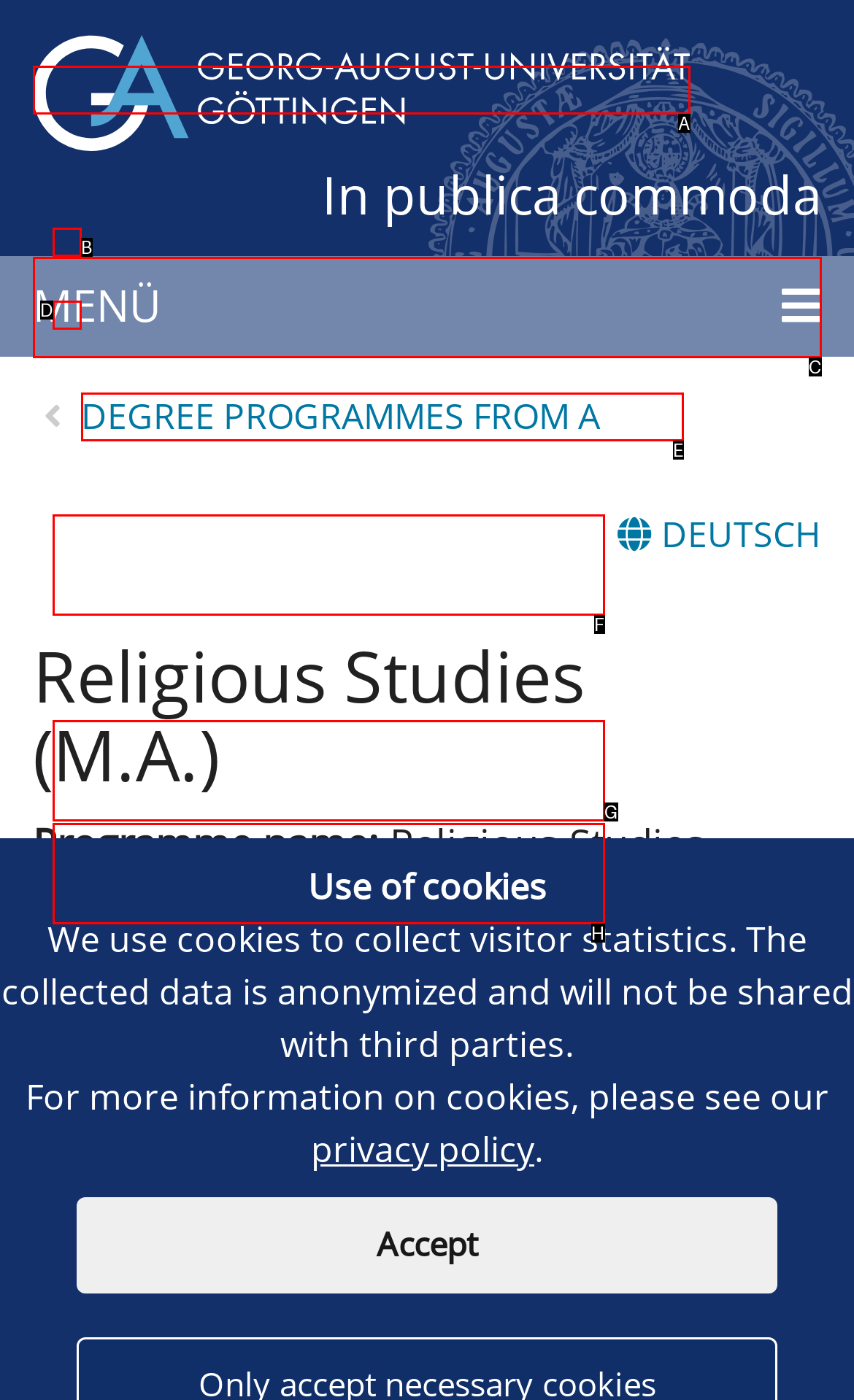Identify the letter of the option that best matches the following description: parent_node: In publica commoda. Respond with the letter directly.

A